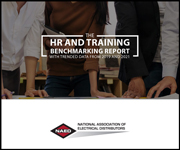What does the image below the title symbolize?
Examine the screenshot and reply with a single word or phrase.

Teamwork and engagement